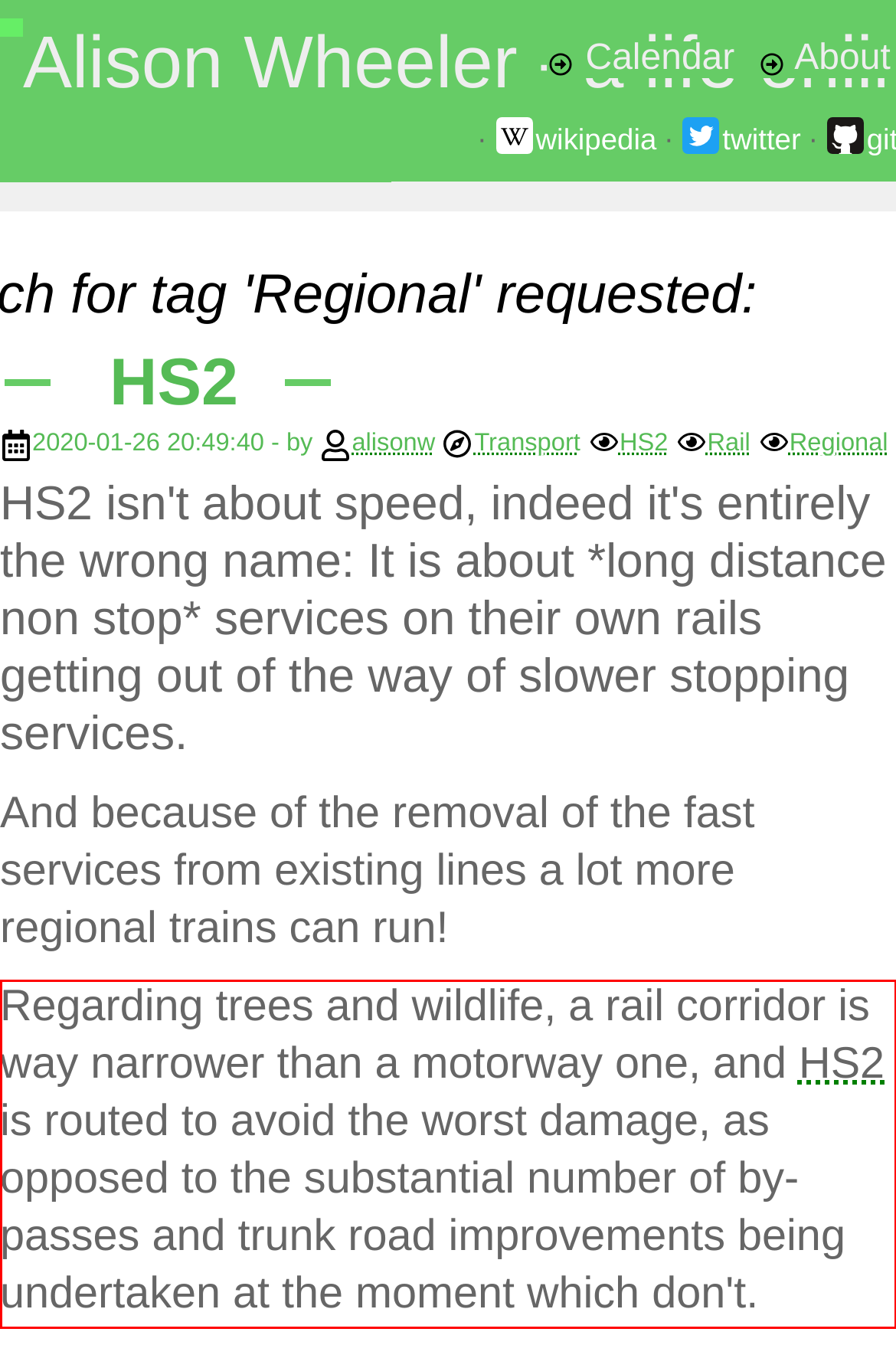Analyze the screenshot of the webpage and extract the text from the UI element that is inside the red bounding box.

Regarding trees and wildlife, a rail corridor is way narrower than a motorway one, and HS2 is routed to avoid the worst damage, as opposed to the substantial number of by-passes and trunk road improvements being undertaken at the moment which don't.